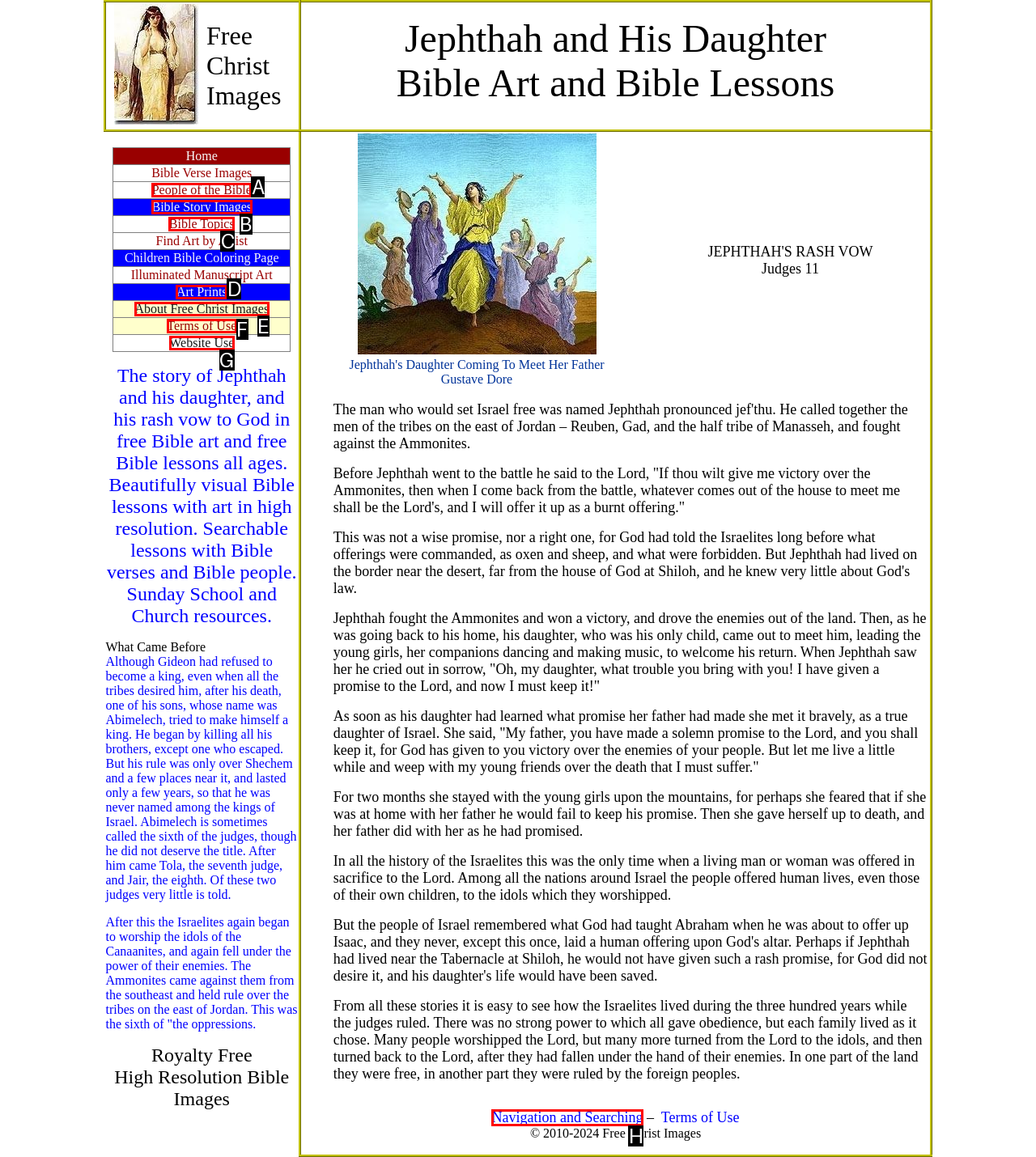Based on the provided element description: About Free Christ Images, identify the best matching HTML element. Respond with the corresponding letter from the options shown.

E